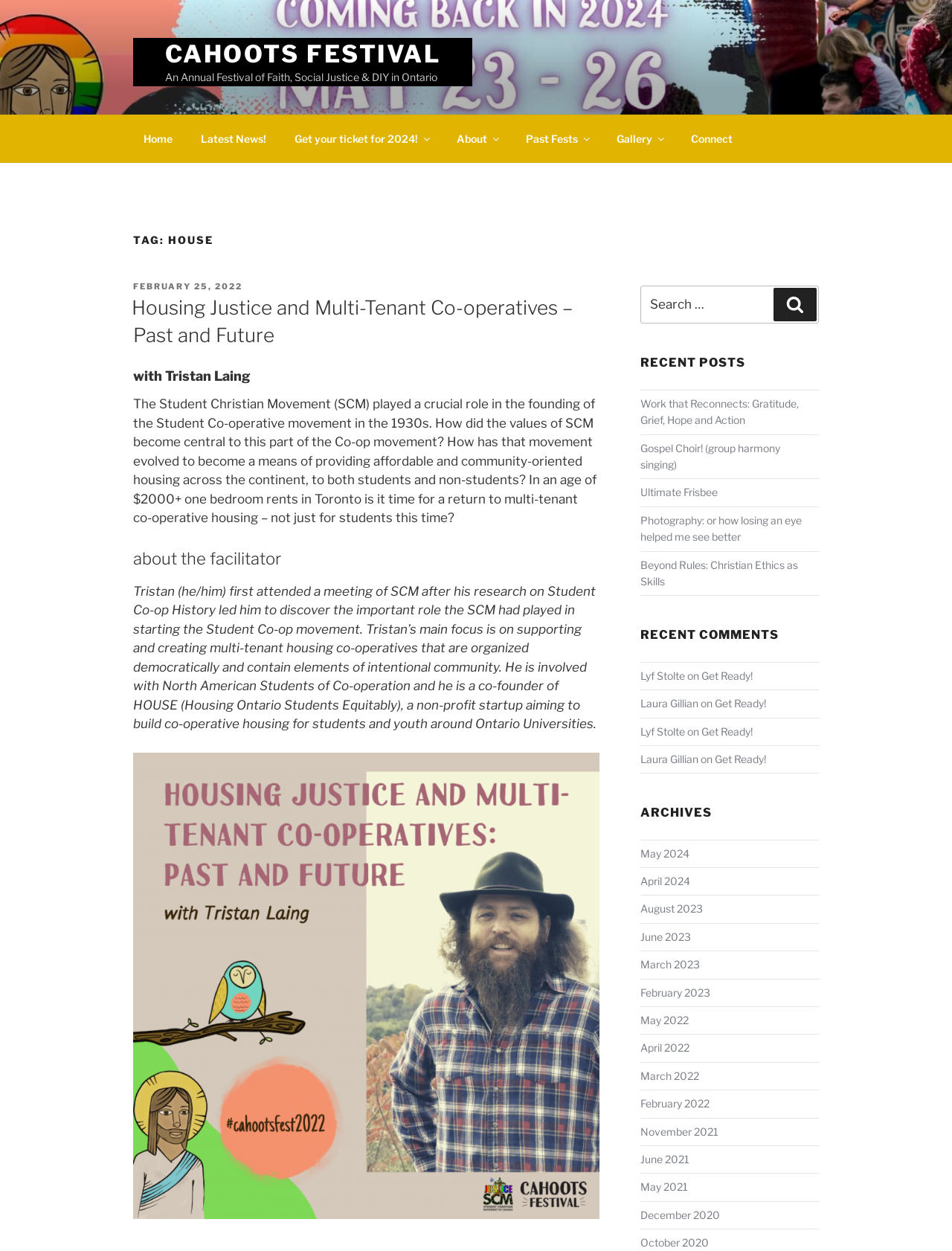Given the element description, predict the bounding box coordinates in the format (top-left x, top-left y, bottom-right x, bottom-right y). Make sure all values are between 0 and 1. Here is the element description: Laura Gillian

[0.673, 0.557, 0.734, 0.567]